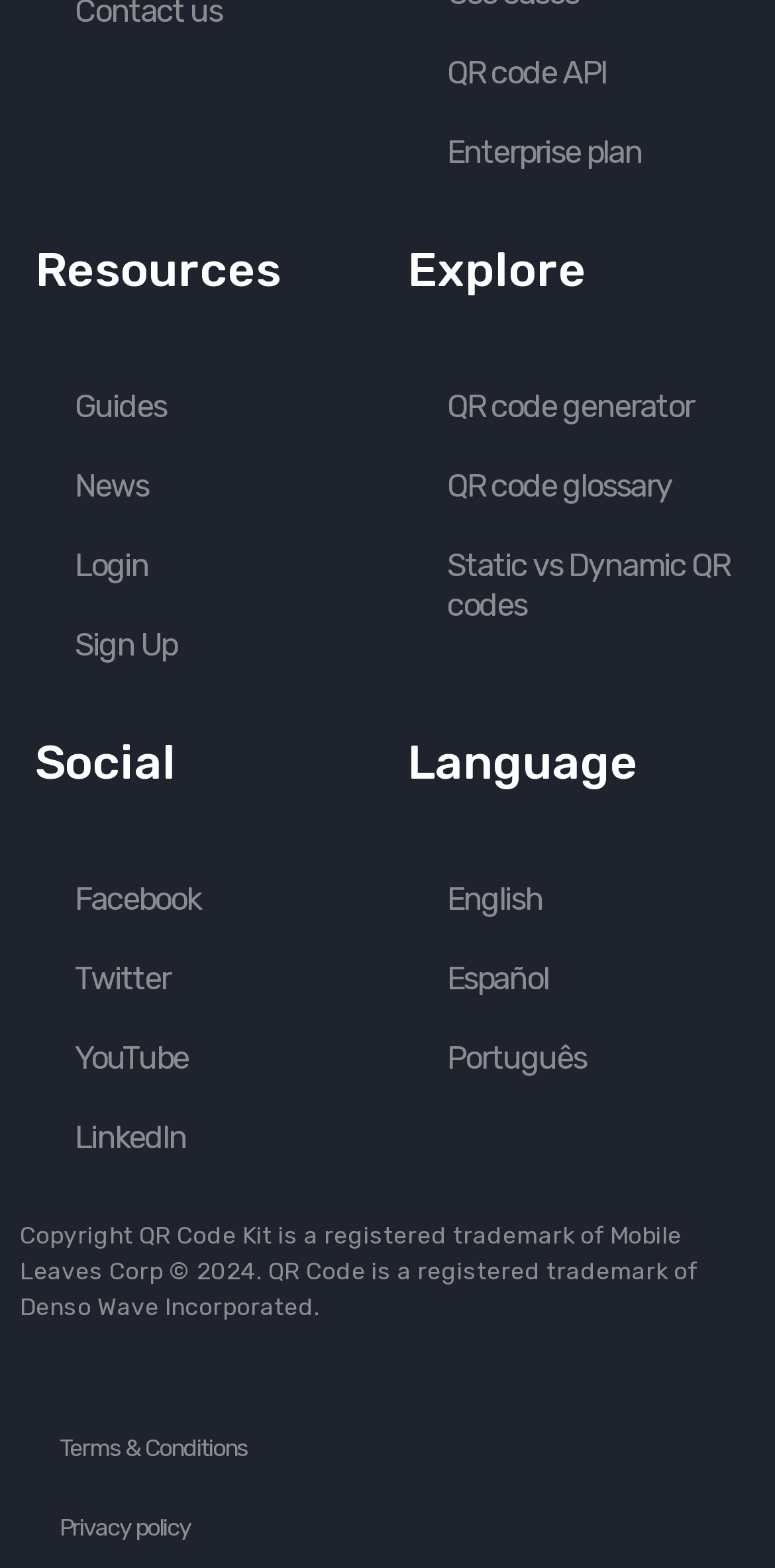Calculate the bounding box coordinates for the UI element based on the following description: "Terms & Conditions". Ensure the coordinates are four float numbers between 0 and 1, i.e., [left, top, right, bottom].

[0.026, 0.899, 0.372, 0.949]